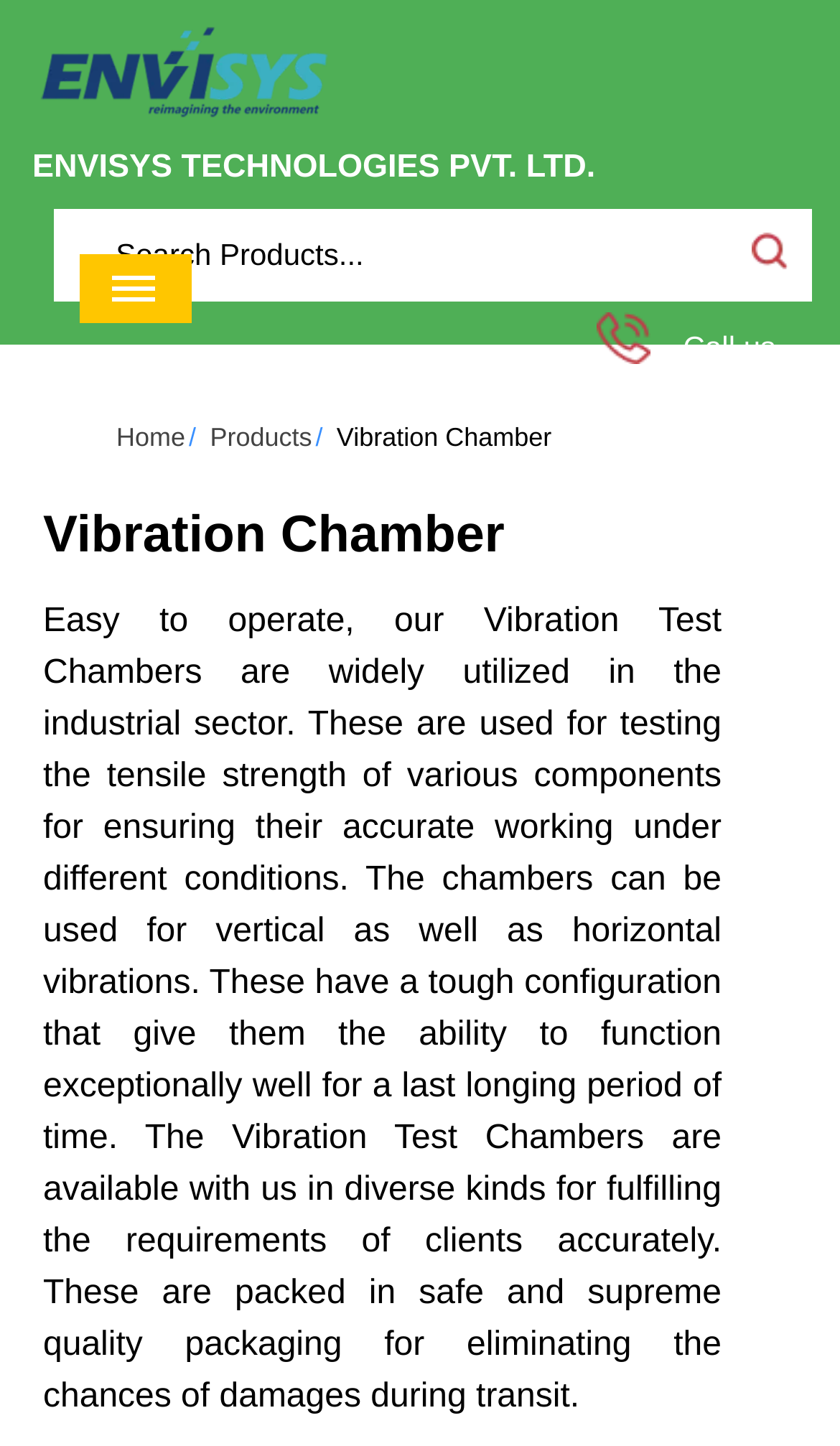What is the company name?
Please give a well-detailed answer to the question.

The company name is obtained from the image and heading elements at the top of the webpage, which both display the text 'ENVISYS TECHNOLOGIES PVT. LTD.'.